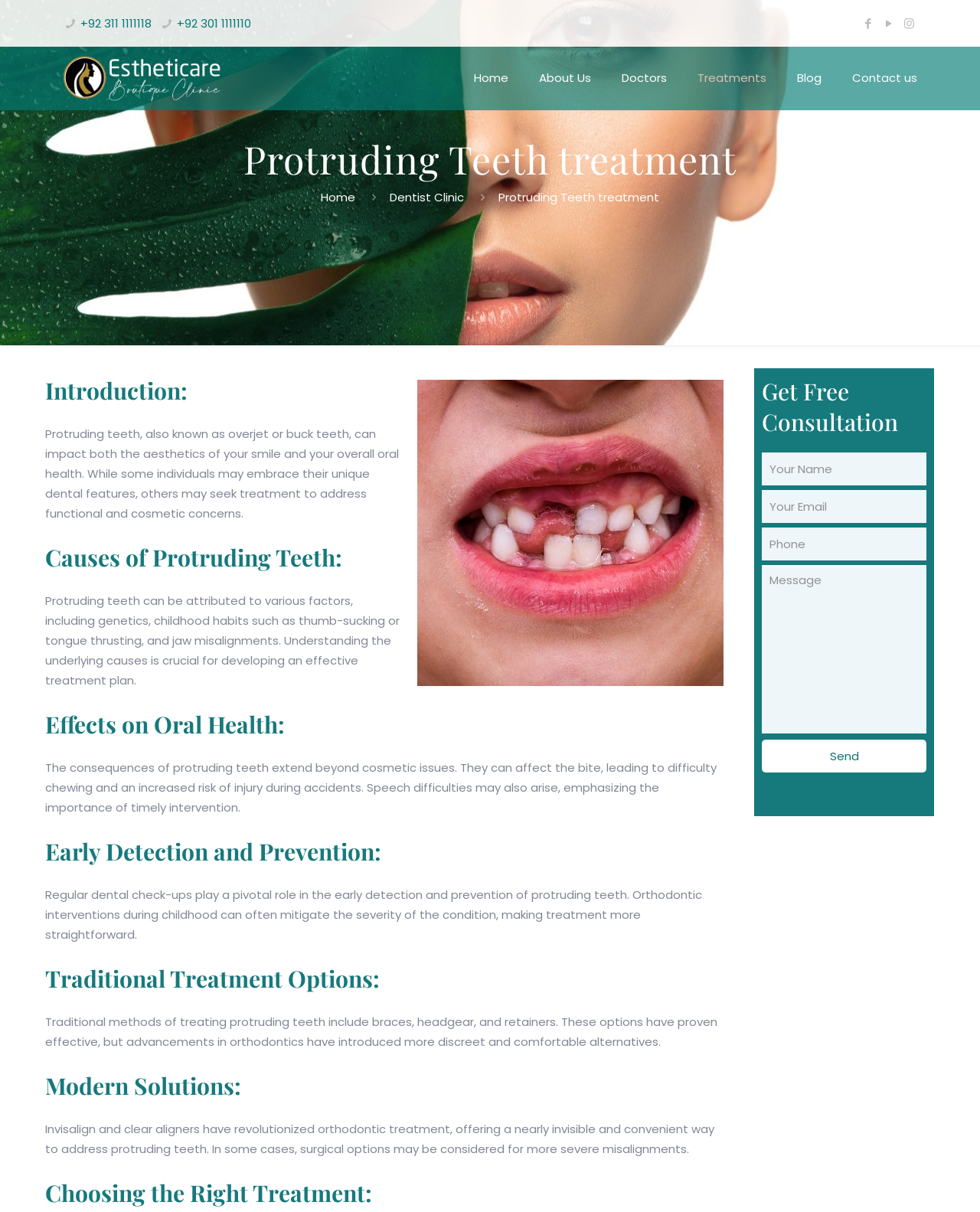Find the UI element described as: "name="textarea-855" placeholder="Message"" and predict its bounding box coordinates. Ensure the coordinates are four float numbers between 0 and 1, [left, top, right, bottom].

[0.777, 0.466, 0.945, 0.605]